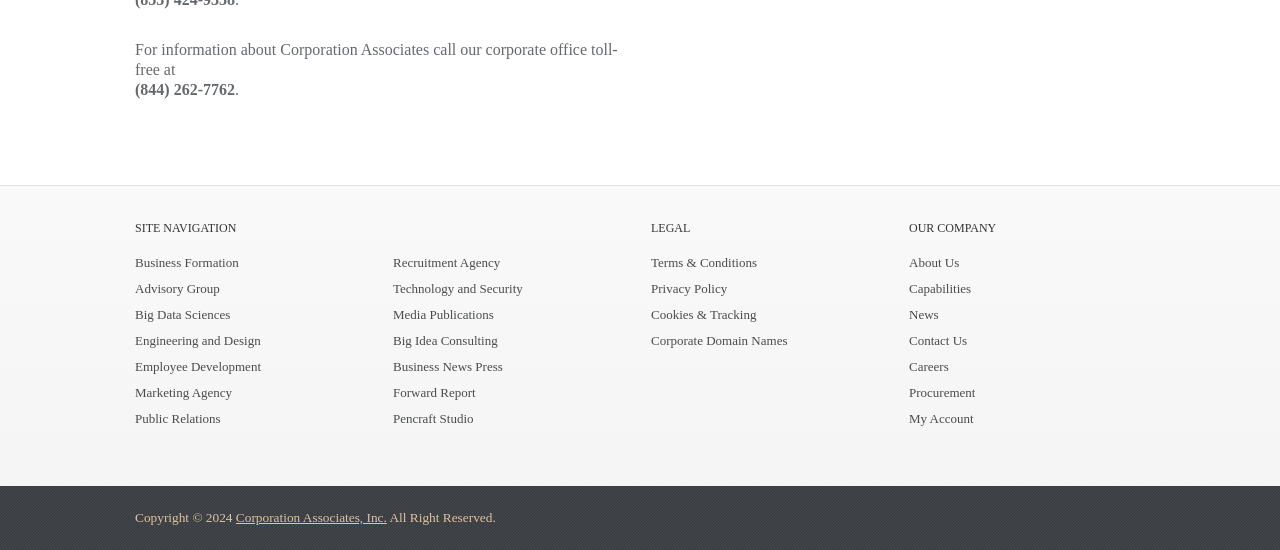How many links are under the OUR COMPANY category?
Answer the question using a single word or phrase, according to the image.

7